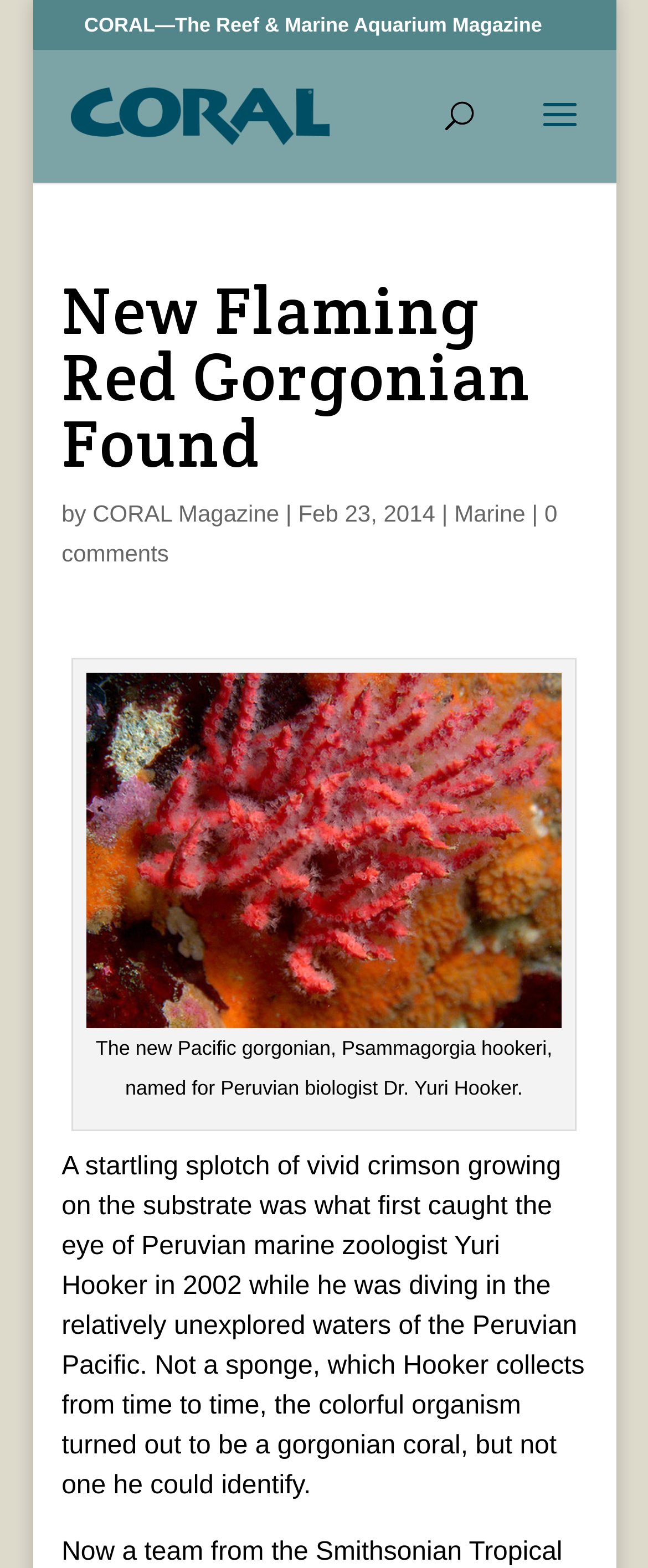Use a single word or phrase to answer the question:
What is the name of the new Pacific gorgonian?

Psammagorgia hookeri